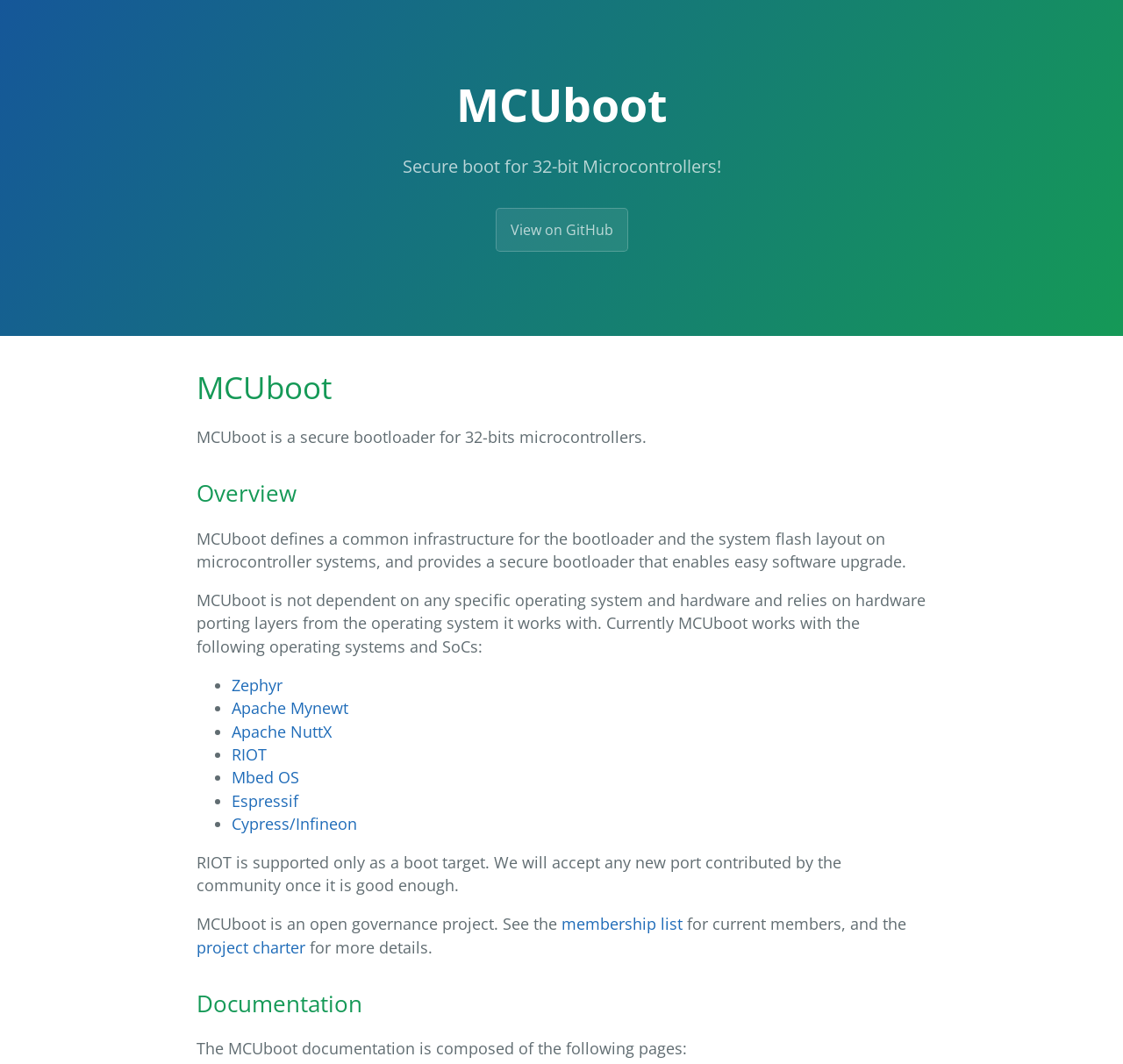Generate an in-depth caption that captures all aspects of the webpage.

The webpage is about MCUboot, a secure bootloader for 32-bit microcontrollers. At the top, there is a heading "MCUboot" followed by a subtitle "Secure boot for 32-bit Microcontrollers!". Below the subtitle, there is a link to view the project on GitHub.

The main content of the page is divided into sections. The first section is an overview of MCUboot, which describes it as a common infrastructure for bootloader and system flash layout on microcontroller systems, enabling easy software upgrades. This section also mentions that MCUboot is not dependent on any specific operating system and hardware.

The next section lists the operating systems and SoCs that MCUboot currently works with, including Zephyr, Apache Mynewt, Apache NuttX, RIOT, Mbed OS, and Espressif/Cypress/Infineon. Each item in the list is a link.

Below the list, there is a note about RIOT being supported only as a boot target, and that the community can contribute new ports. The page also mentions that MCUboot is an open governance project, with a link to the membership list and project charter.

Finally, there is a section on documentation, which describes the composition of the MCUboot documentation.